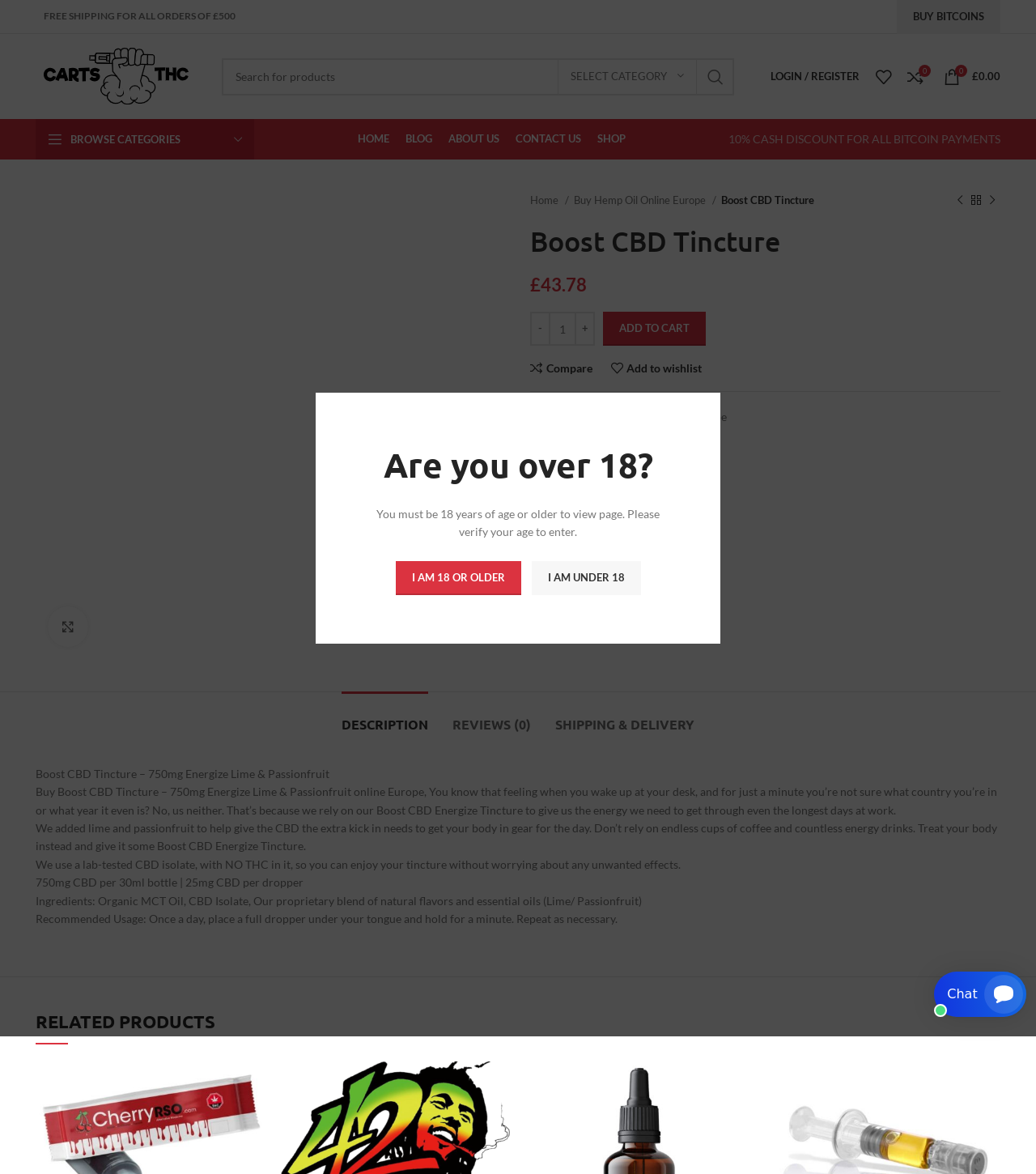Describe every aspect of the webpage in a detailed manner.

This webpage is an e-commerce product page for Boost CBD Tincture – 750mg Energize Lime & Passionfruit. At the top, there is an age verification prompt, asking users to confirm they are 18 years or older to access the page. Below this, there is a notification about free shipping for orders over £500.

The top navigation bar features links to various categories, including "HOME", "BLOG", "ABOUT US", "CONTACT US", and "SHOP". On the right side of the navigation bar, there are links to "LOGIN / REGISTER", "My Wishlist", and a shopping cart icon with a "0" indicator.

The main content area is divided into sections. The first section displays the product image, with a "Click to enlarge" link below it. The product title, "Boost CBD Tincture", is displayed prominently, along with the price, £43.78. There are buttons to adjust the product quantity, add to cart, and compare or add to wishlist.

Below the product information, there are tabs for "DESCRIPTION", "REVIEWS (0)", and "SHIPPING & DELIVERY". The "DESCRIPTION" tab is selected by default, displaying a detailed product description, including its benefits, ingredients, and recommended usage.

Further down the page, there is a section titled "RELATED PRODUCTS", featuring four products with images, prices, and links to add to wishlist or cart.

At the bottom right corner of the page, there is a Smartsupp widget button, which appears to be a customer support chat interface.